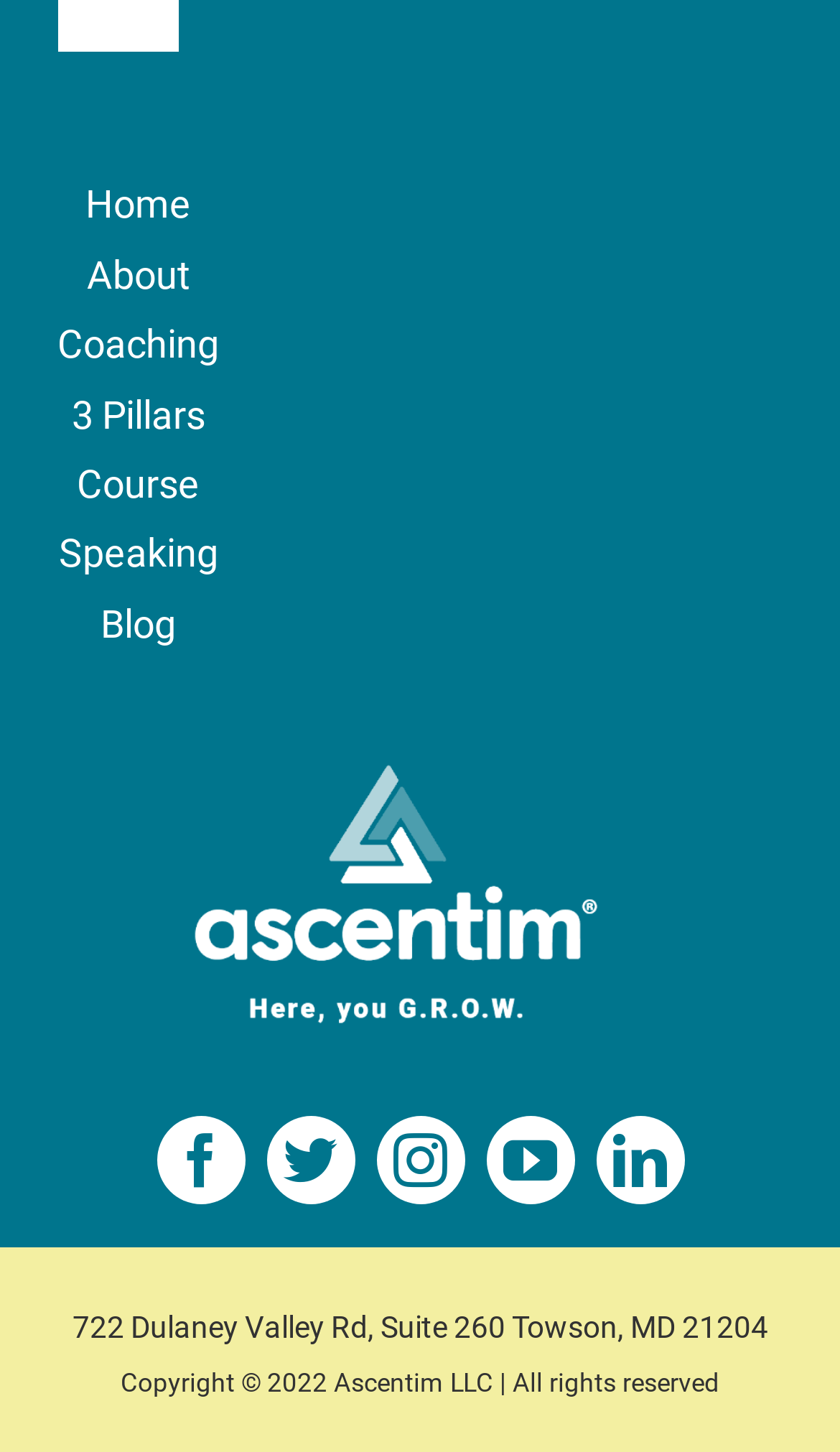What is the purpose of the 'FAQs' link? Observe the screenshot and provide a one-word or short phrase answer.

To provide frequently asked questions